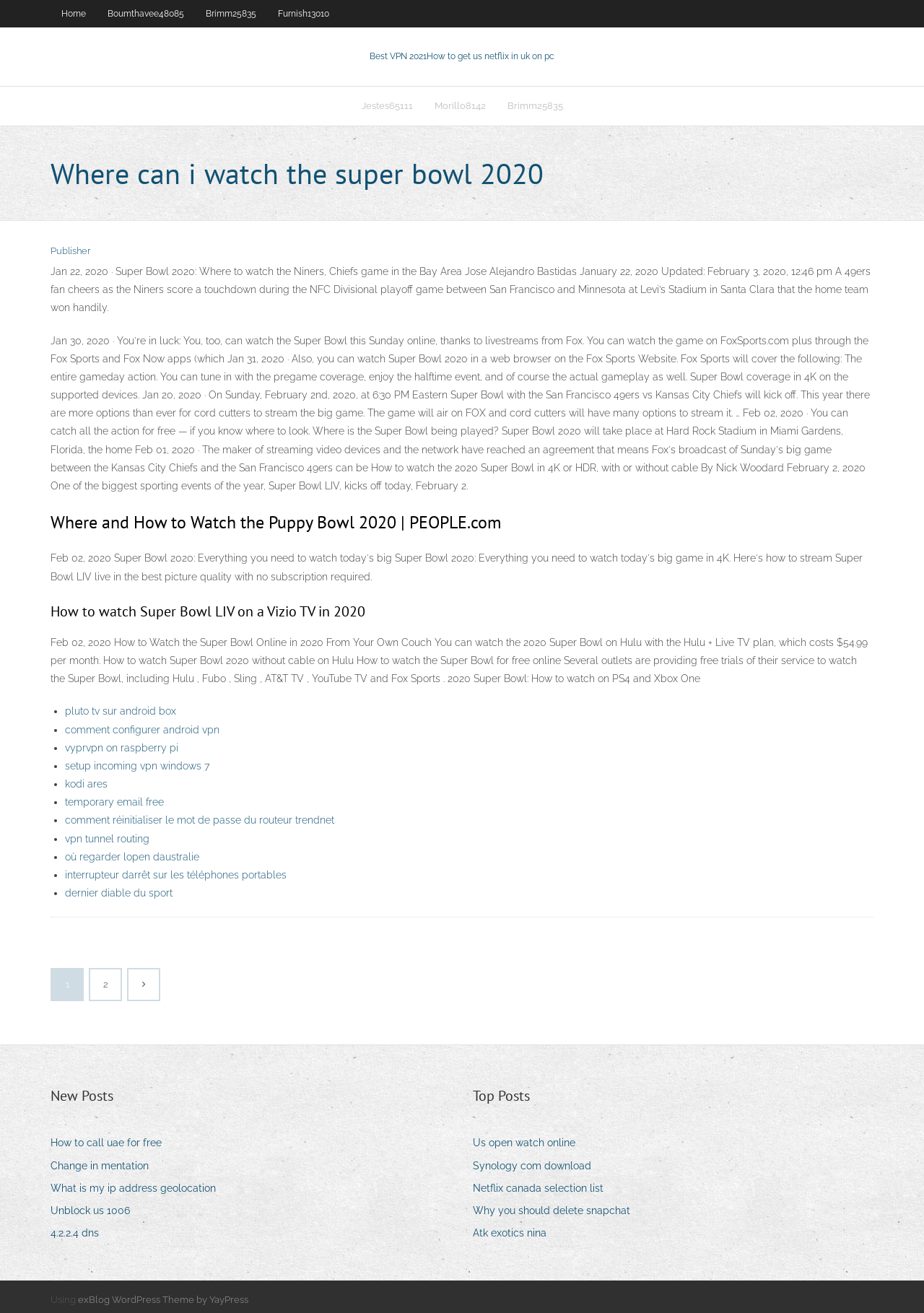Using the given element description, provide the bounding box coordinates (top-left x, top-left y, bottom-right x, bottom-right y) for the corresponding UI element in the screenshot: Atk exotics nina

[0.512, 0.932, 0.603, 0.947]